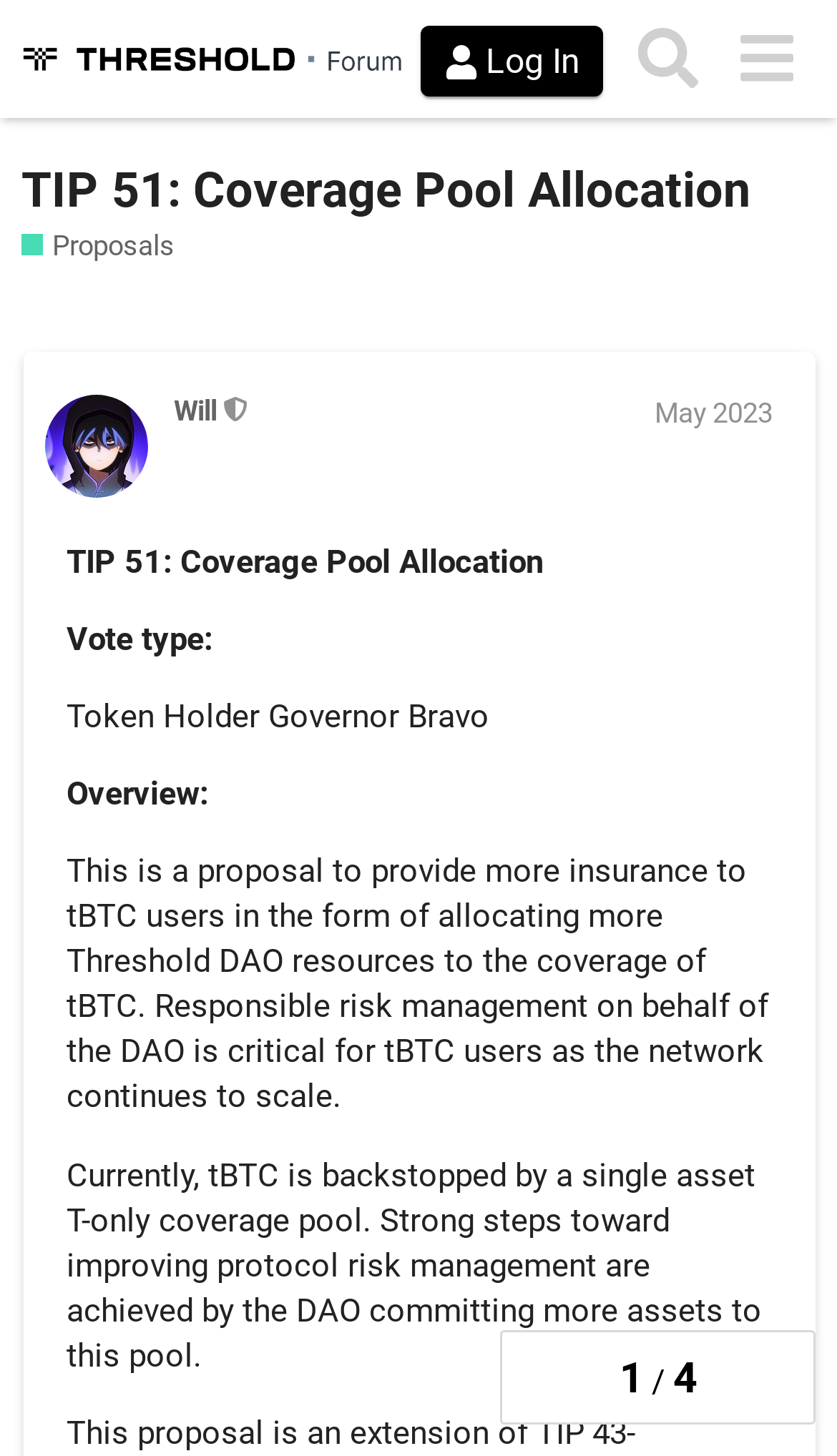Using the description: "TIP 51: Coverage Pool Allocation", determine the UI element's bounding box coordinates. Ensure the coordinates are in the format of four float numbers between 0 and 1, i.e., [left, top, right, bottom].

[0.026, 0.111, 0.897, 0.15]